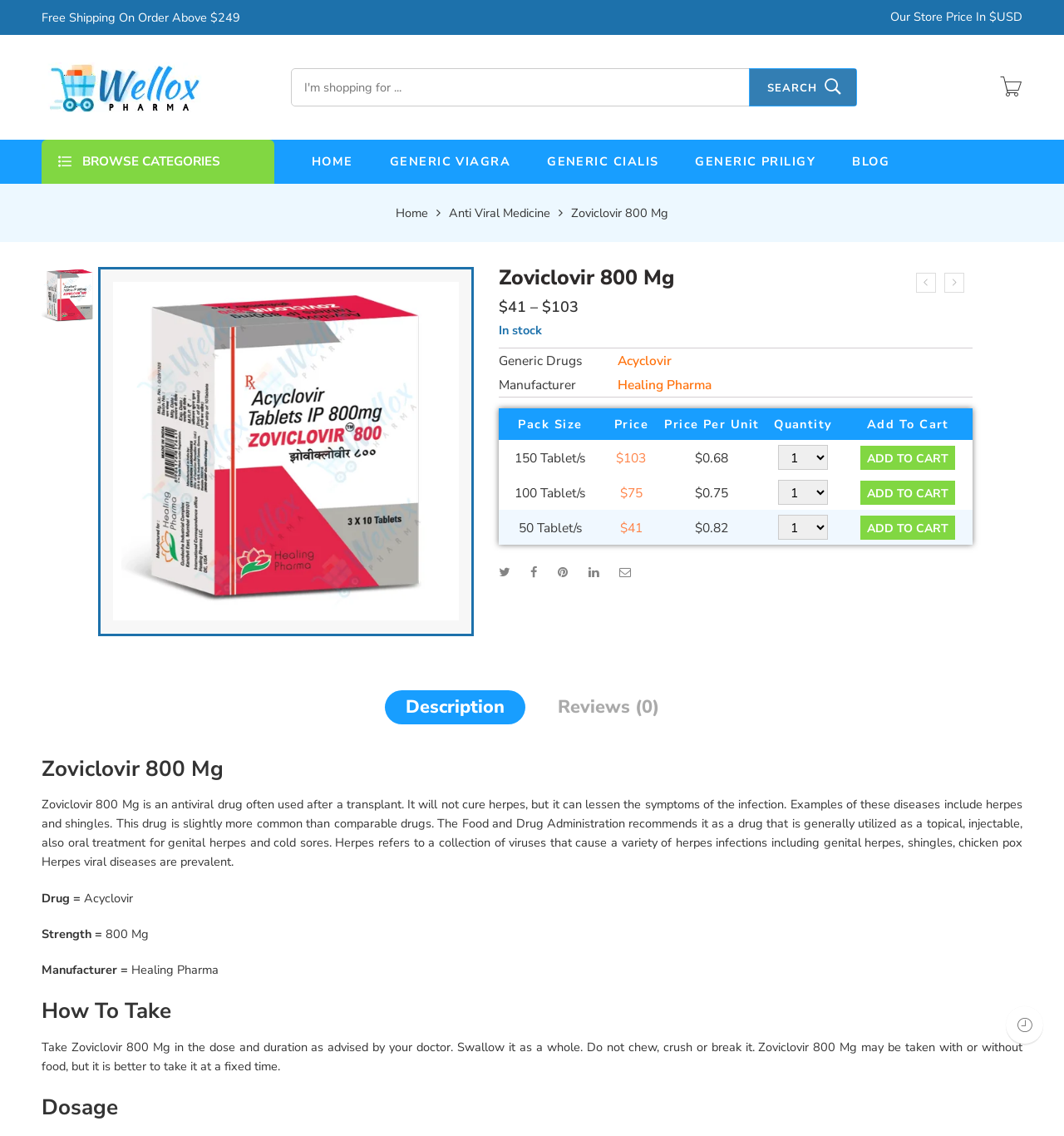Observe the image and answer the following question in detail: What is the price of 150 Tablet/s of Zoviclovir 800 Mg?

The price of 150 Tablet/s of Zoviclovir 800 Mg can be found in the table under the 'Pack Size' and 'Price' columns. The corresponding price is $103.